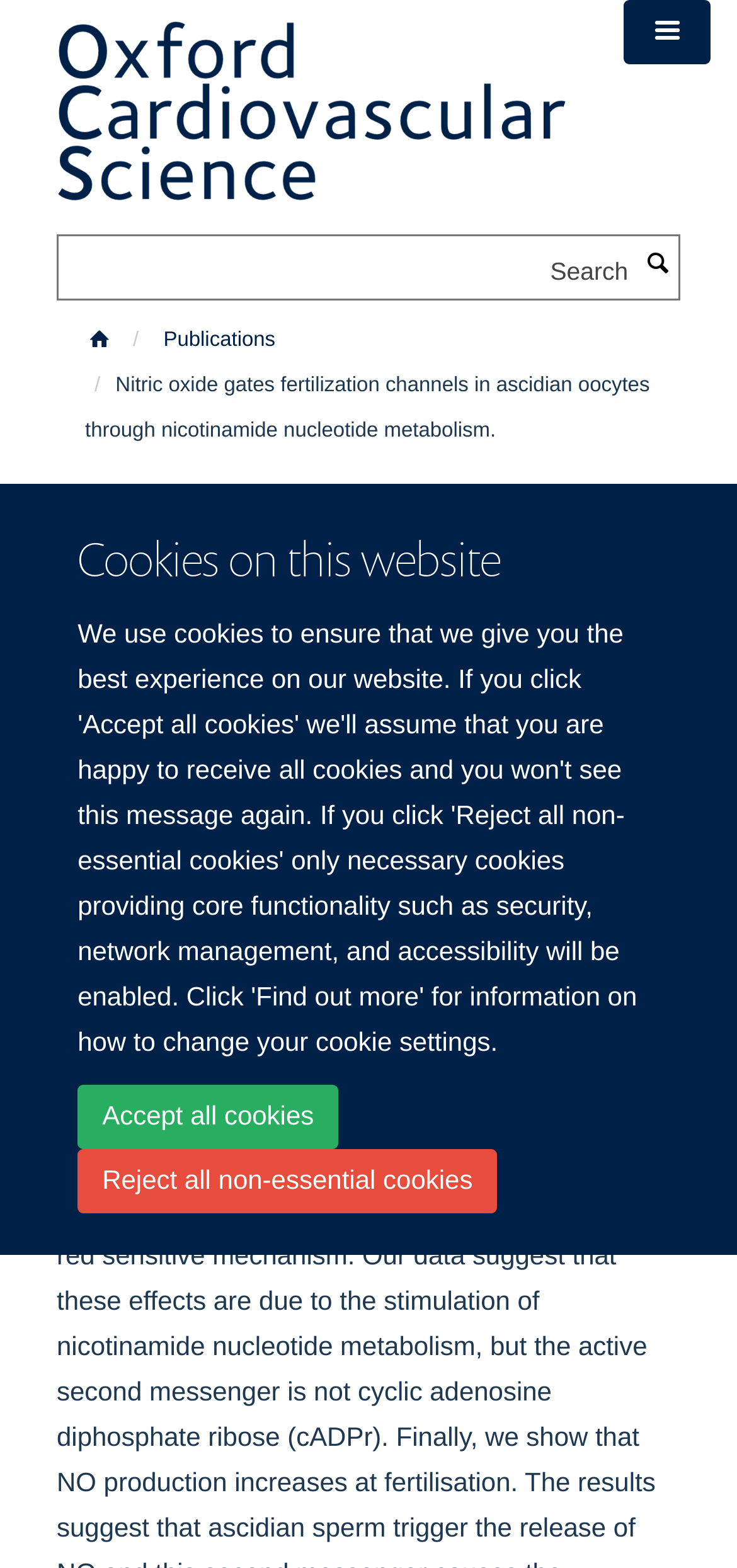What is the name of the research institution?
Using the information from the image, answer the question thoroughly.

I found the answer by looking at the top-left corner of the webpage, where the logo and name of the institution are displayed. The image and link with the text 'Oxford Cardiovascular Science' indicate that this is the name of the research institution.